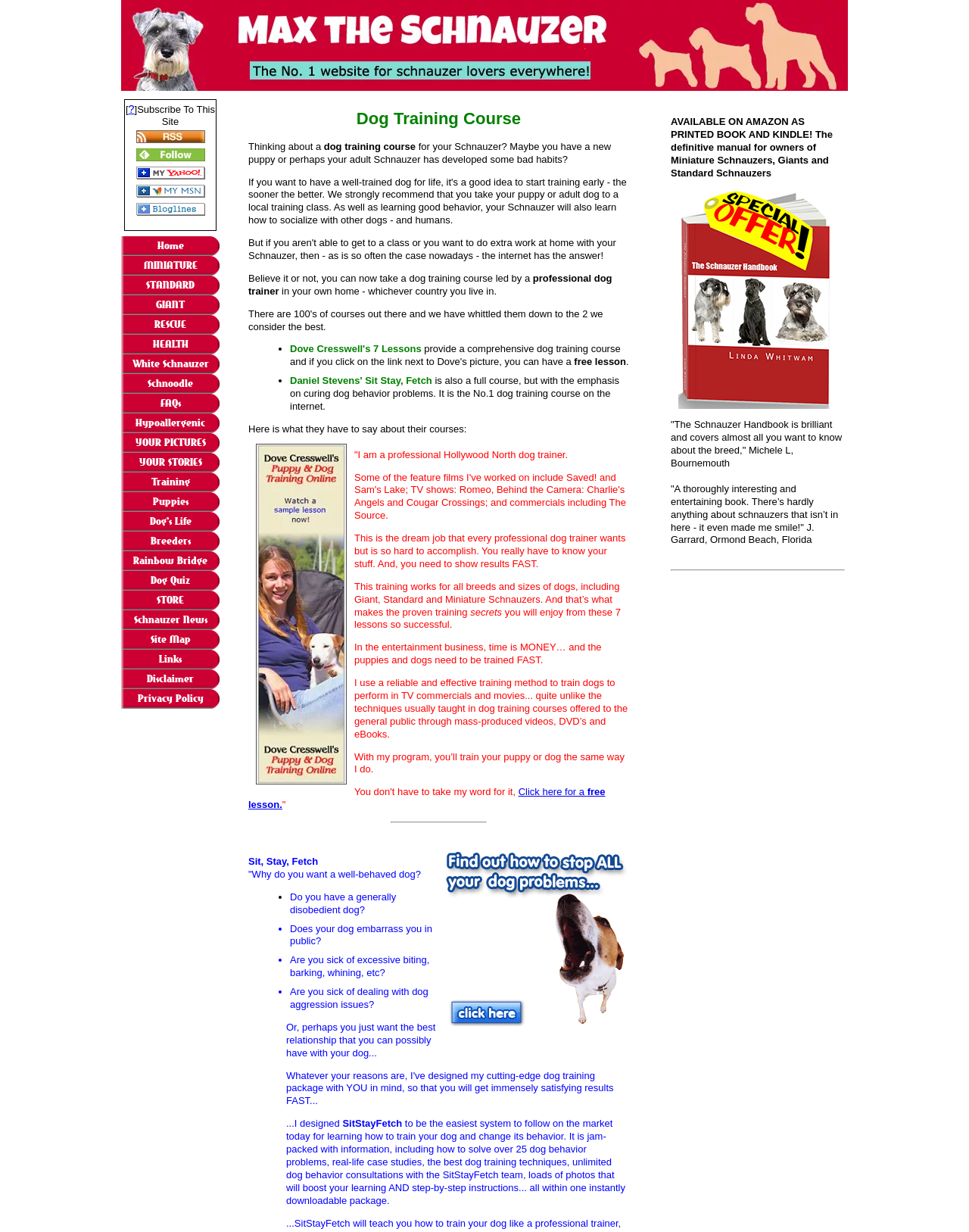Please identify the bounding box coordinates of the element's region that should be clicked to execute the following instruction: "View Schnauzer Book Sale". The bounding box coordinates must be four float numbers between 0 and 1, i.e., [left, top, right, bottom].

[0.7, 0.154, 0.864, 0.332]